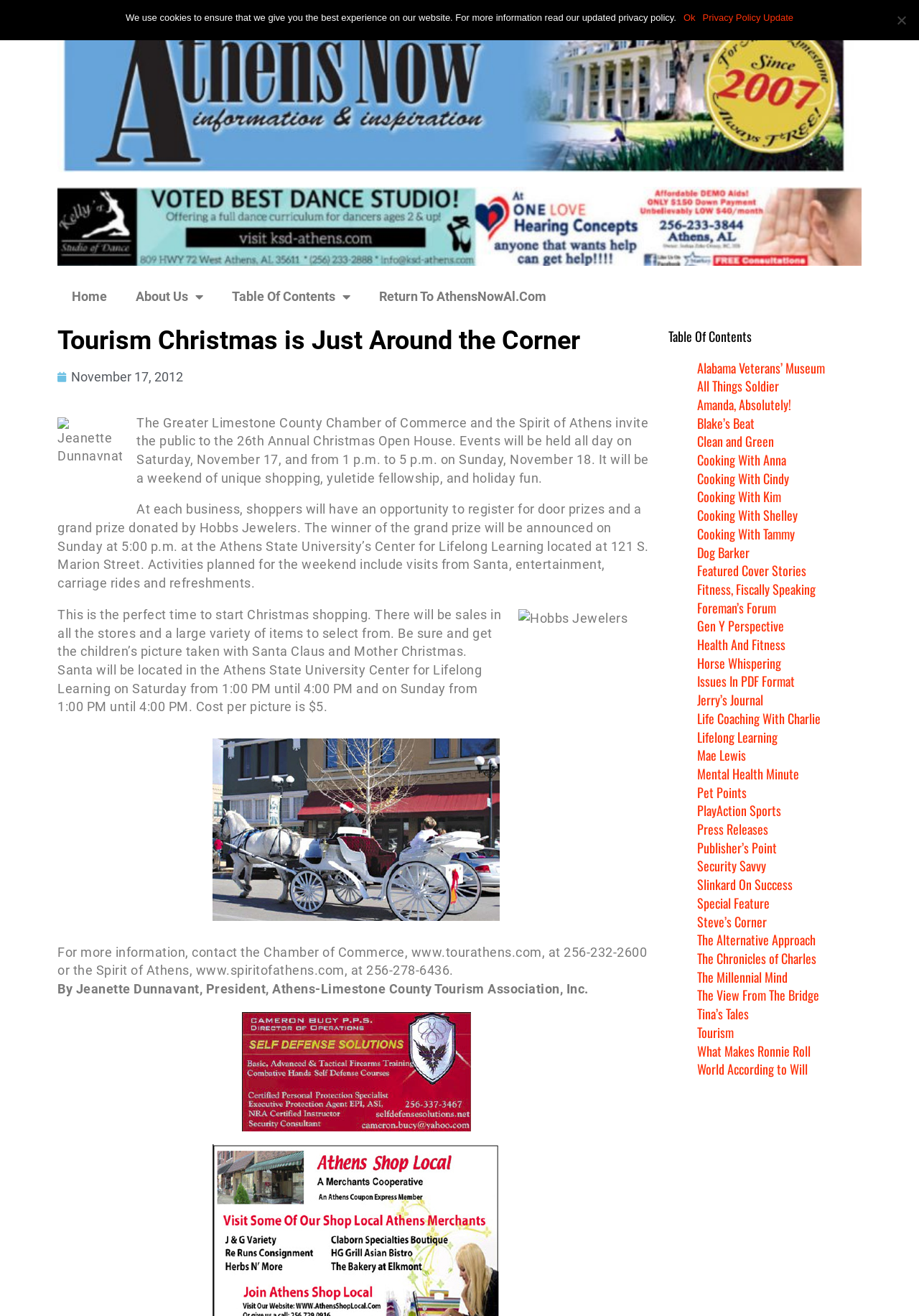Analyze the image and give a detailed response to the question:
What is the name of the president of Athens-Limestone County Tourism Association, Inc.?

The article mentions that the author of the article is Jeanette Dunnavant, who is the President of Athens-Limestone County Tourism Association, Inc.